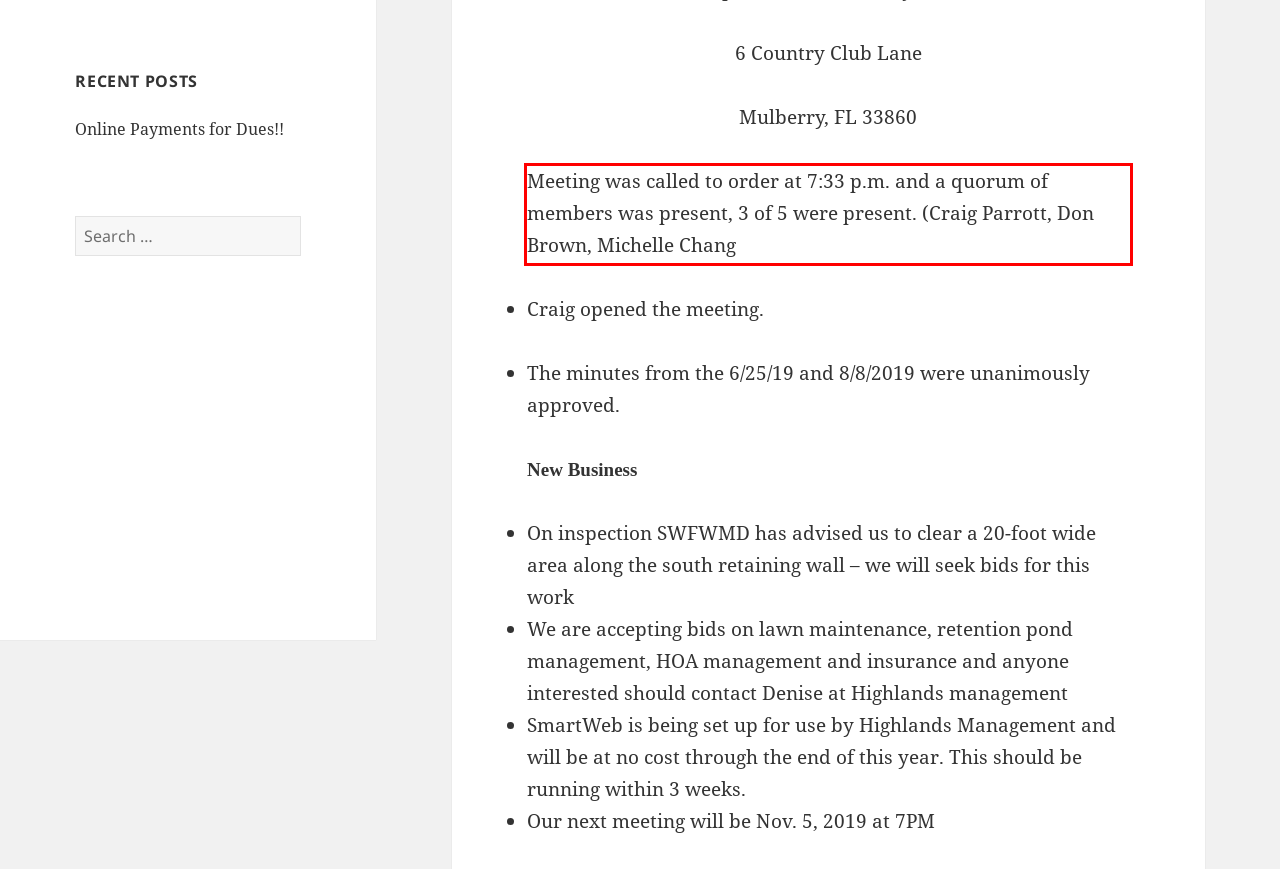Using the provided screenshot of a webpage, recognize and generate the text found within the red rectangle bounding box.

Meeting was called to order at 7:33 p.m. and a quorum of members was present, 3 of 5 were present. (Craig Parrott, Don Brown, Michelle Chang